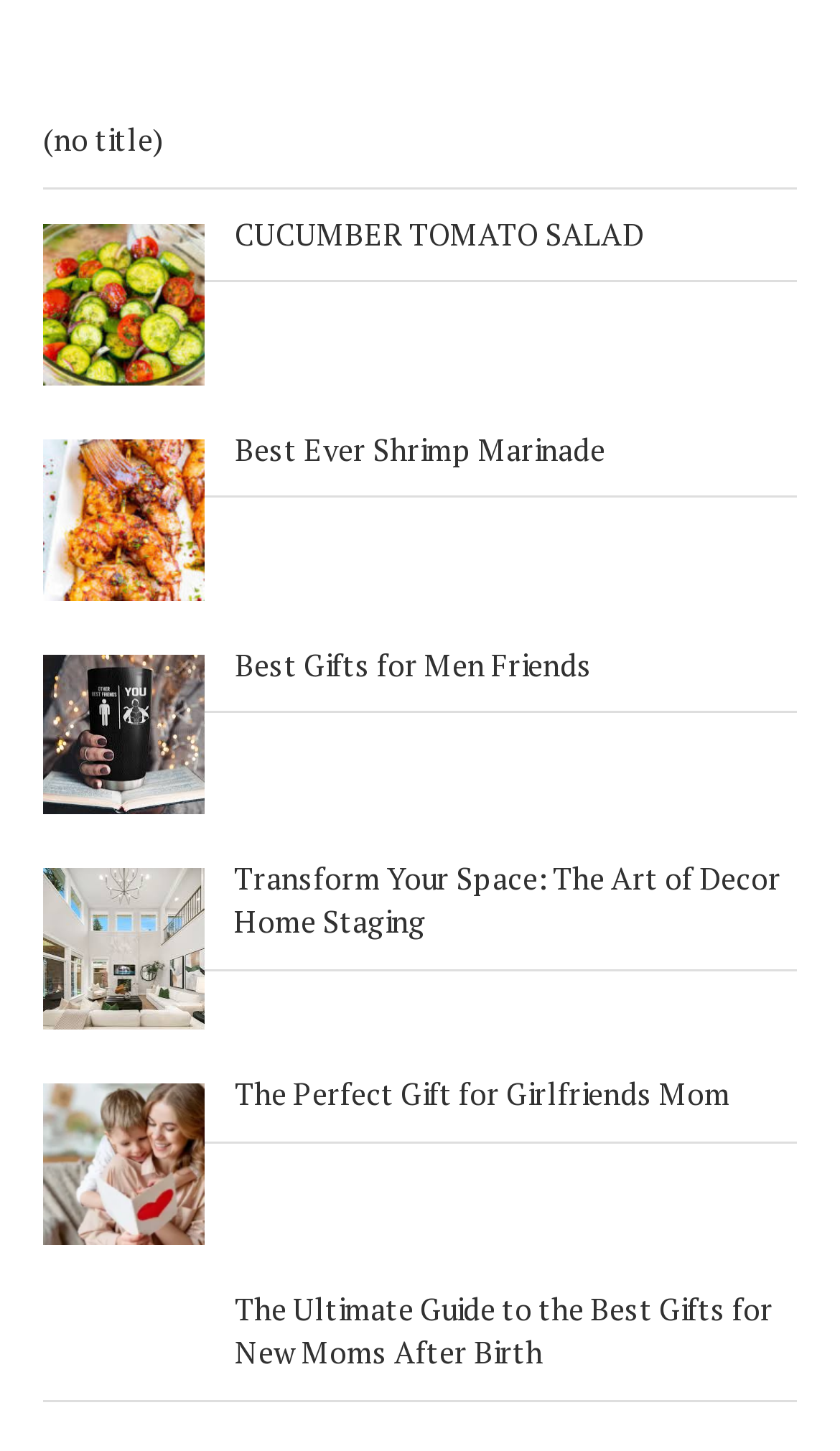Determine the bounding box coordinates of the UI element described by: "CUCUMBER TOMATO SALAD".

[0.279, 0.113, 0.767, 0.141]